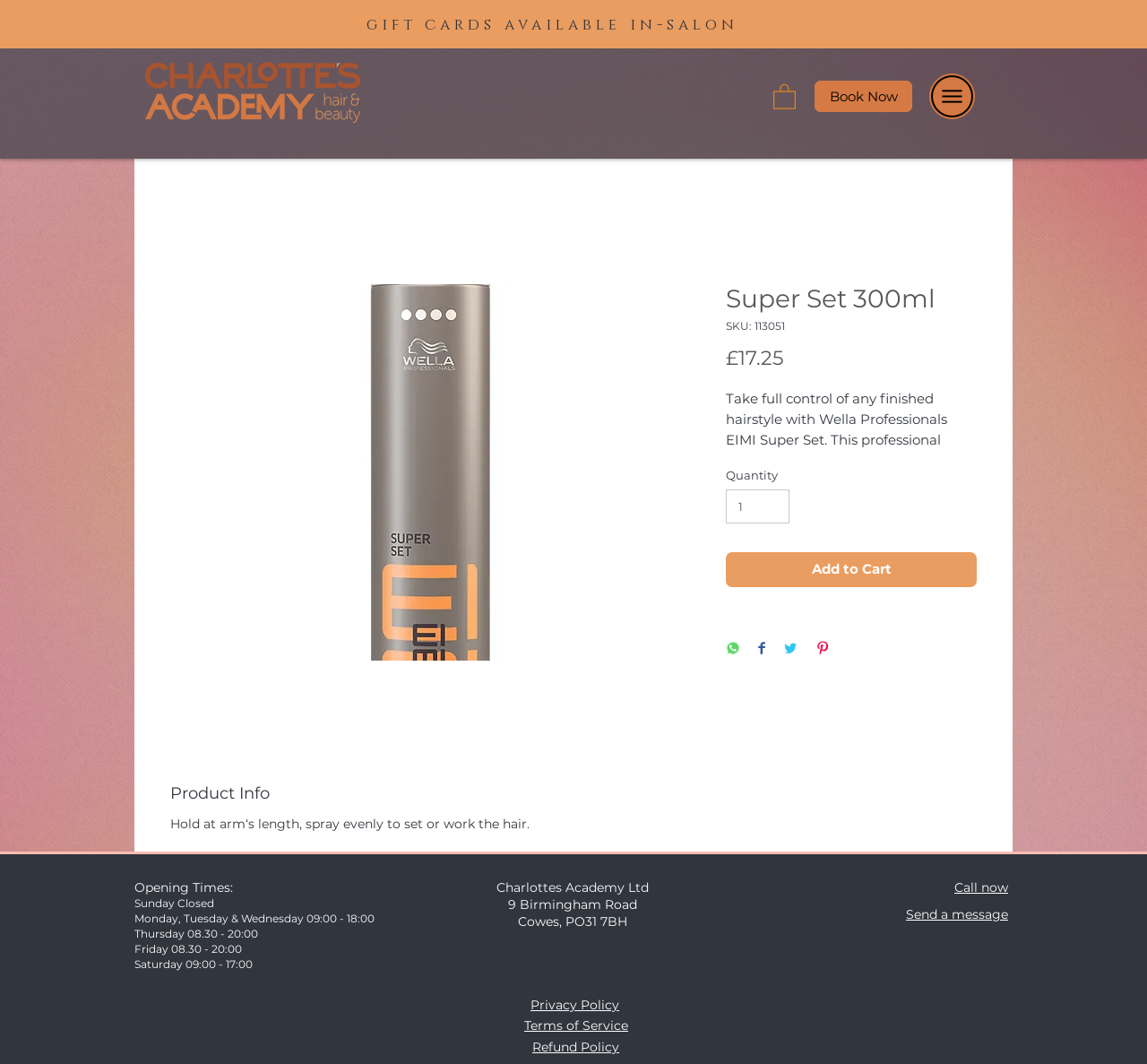Give a succinct answer to this question in a single word or phrase: 
What is the name of the product?

Super Set 300ml